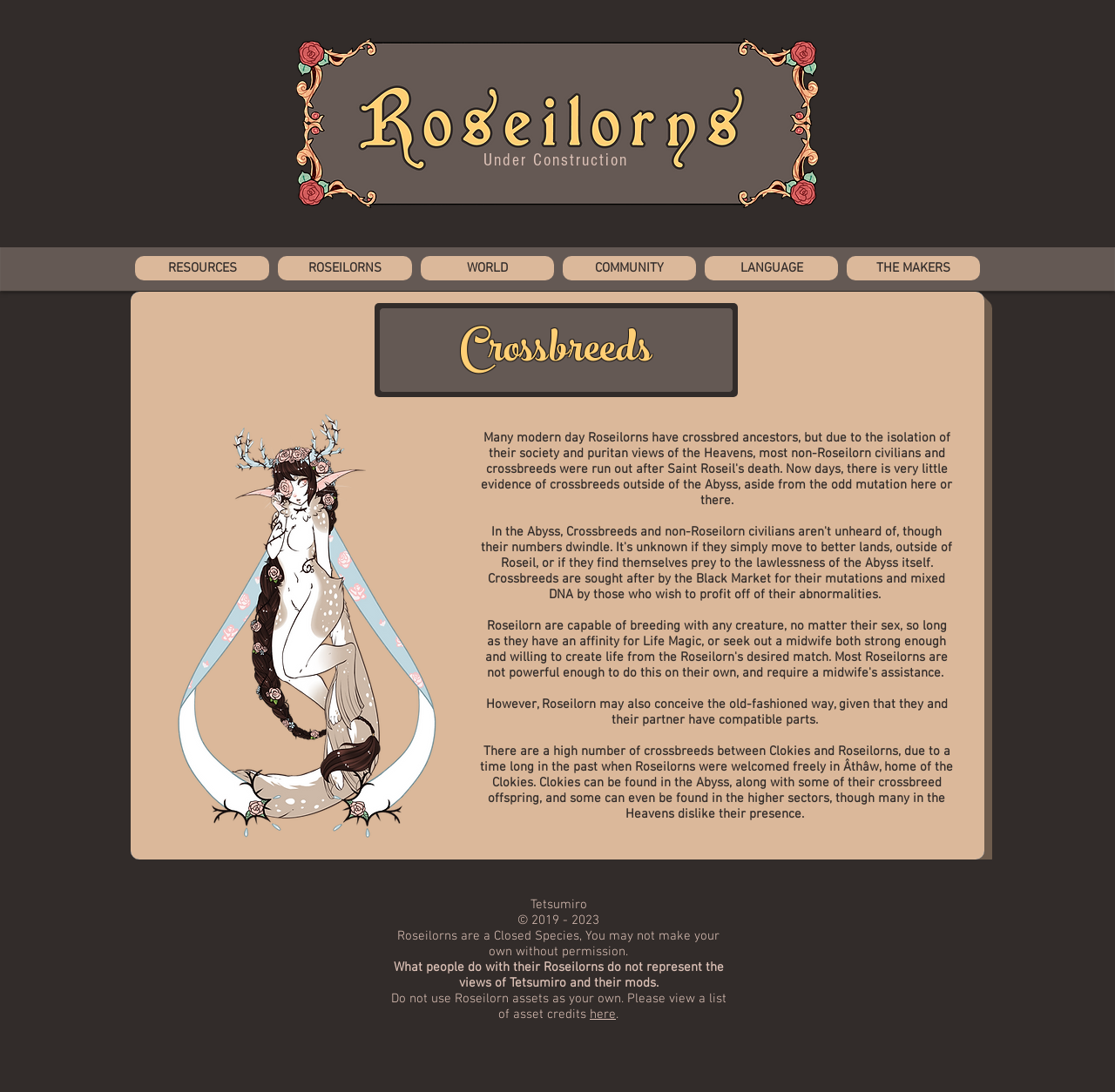Locate the UI element described by About and provide its bounding box coordinates. Use the format (top-left x, top-left y, bottom-right x, bottom-right y) with all values as floating point numbers between 0 and 1.

None